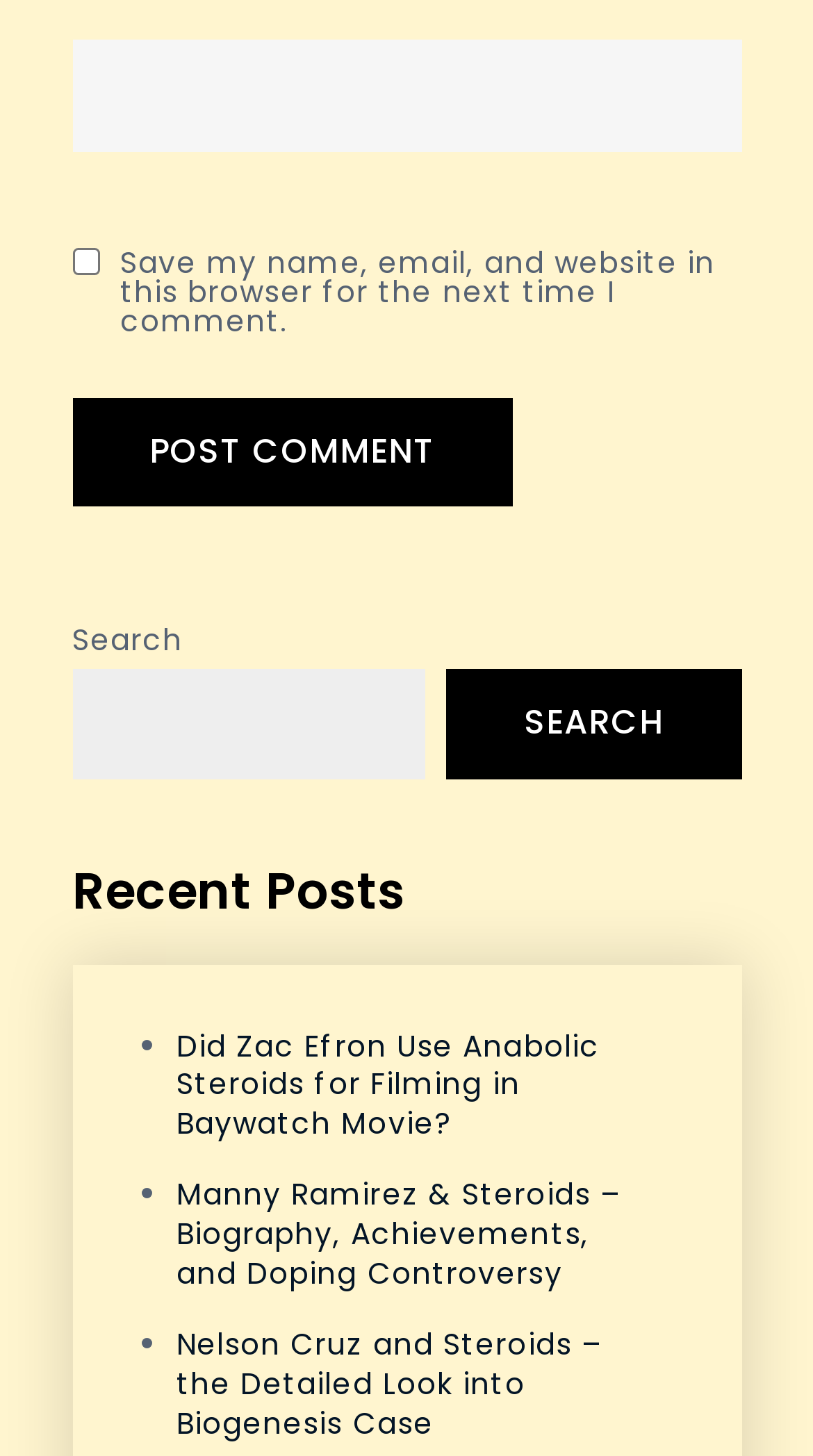Determine the bounding box coordinates for the area that should be clicked to carry out the following instruction: "view the Vancouver campus page".

None